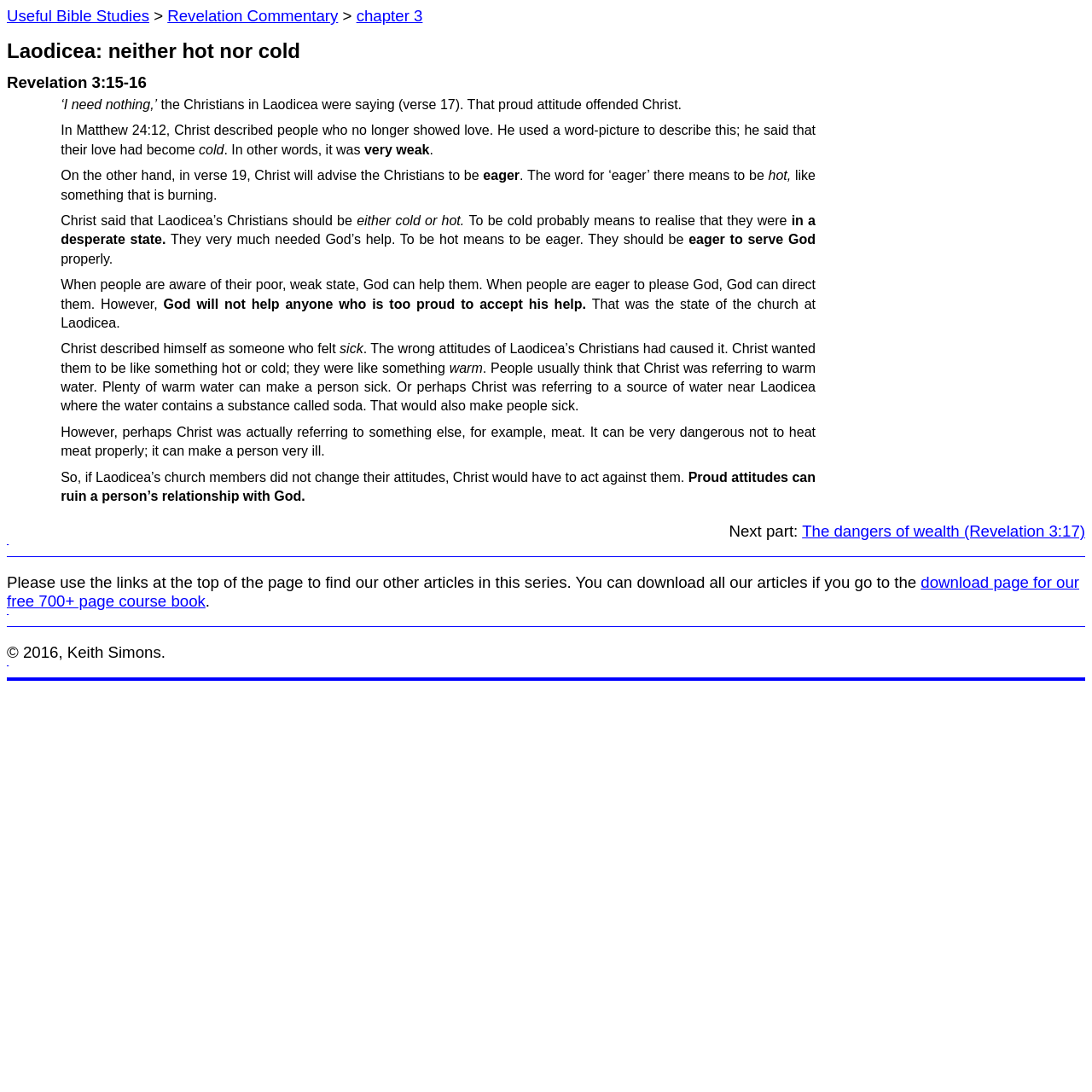Give a concise answer using only one word or phrase for this question:
What is the subject of this Bible study?

Laodicea: neither hot nor cold